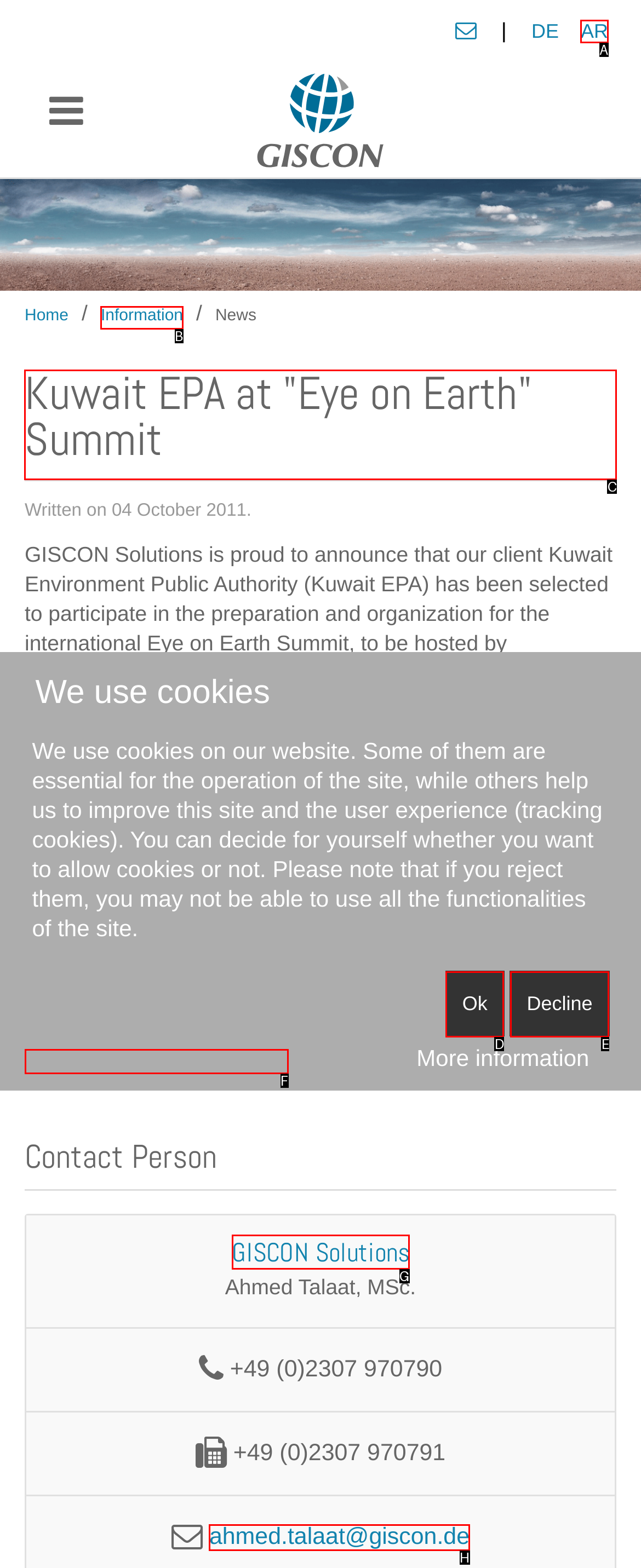Given the instruction: Read more about Kuwait EPA at 'Eye on Earth' Summit, which HTML element should you click on?
Answer with the letter that corresponds to the correct option from the choices available.

C